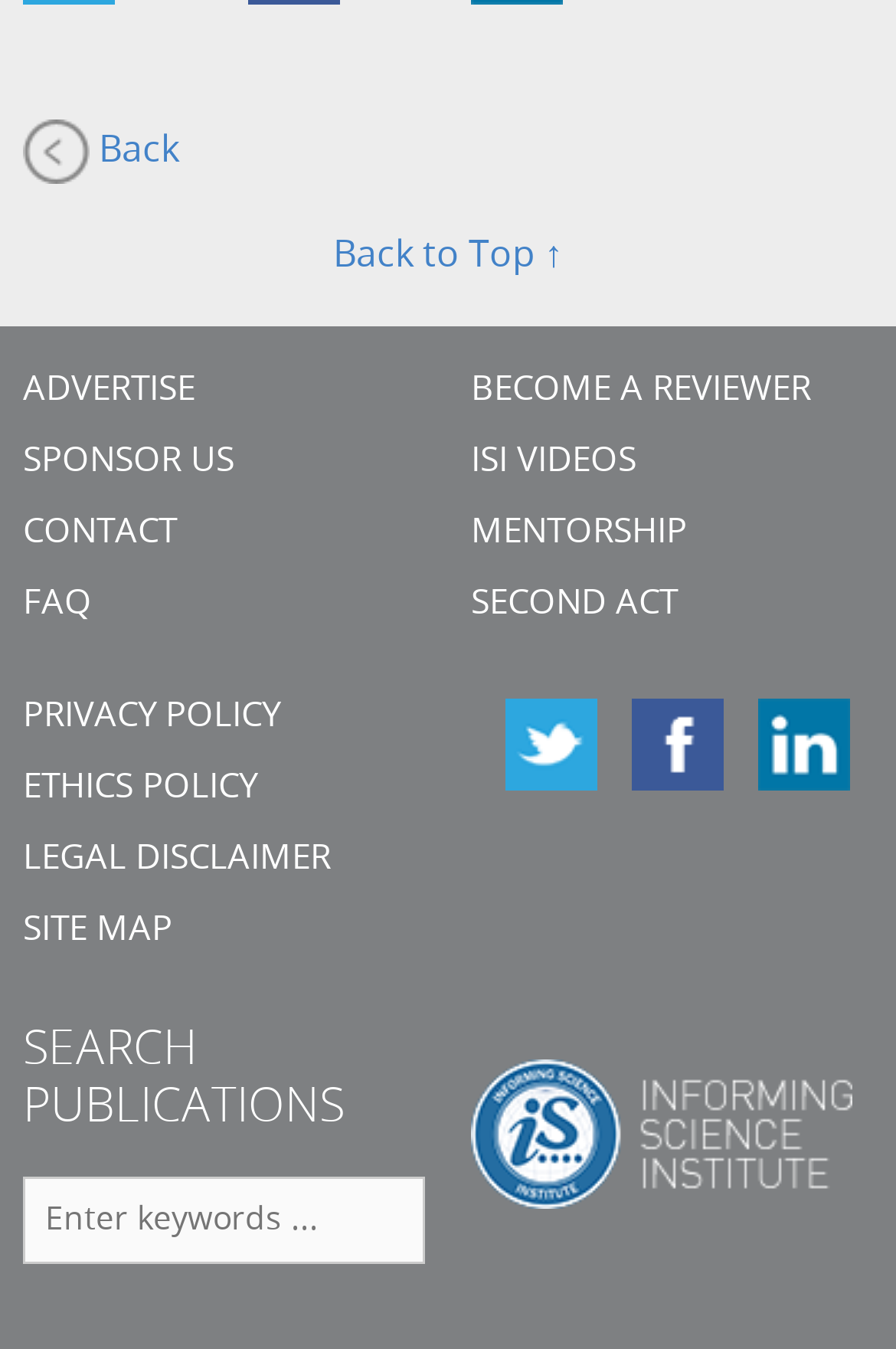Find the bounding box coordinates of the area that needs to be clicked in order to achieve the following instruction: "visit Twitter page". The coordinates should be specified as four float numbers between 0 and 1, i.e., [left, top, right, bottom].

[0.564, 0.518, 0.667, 0.586]